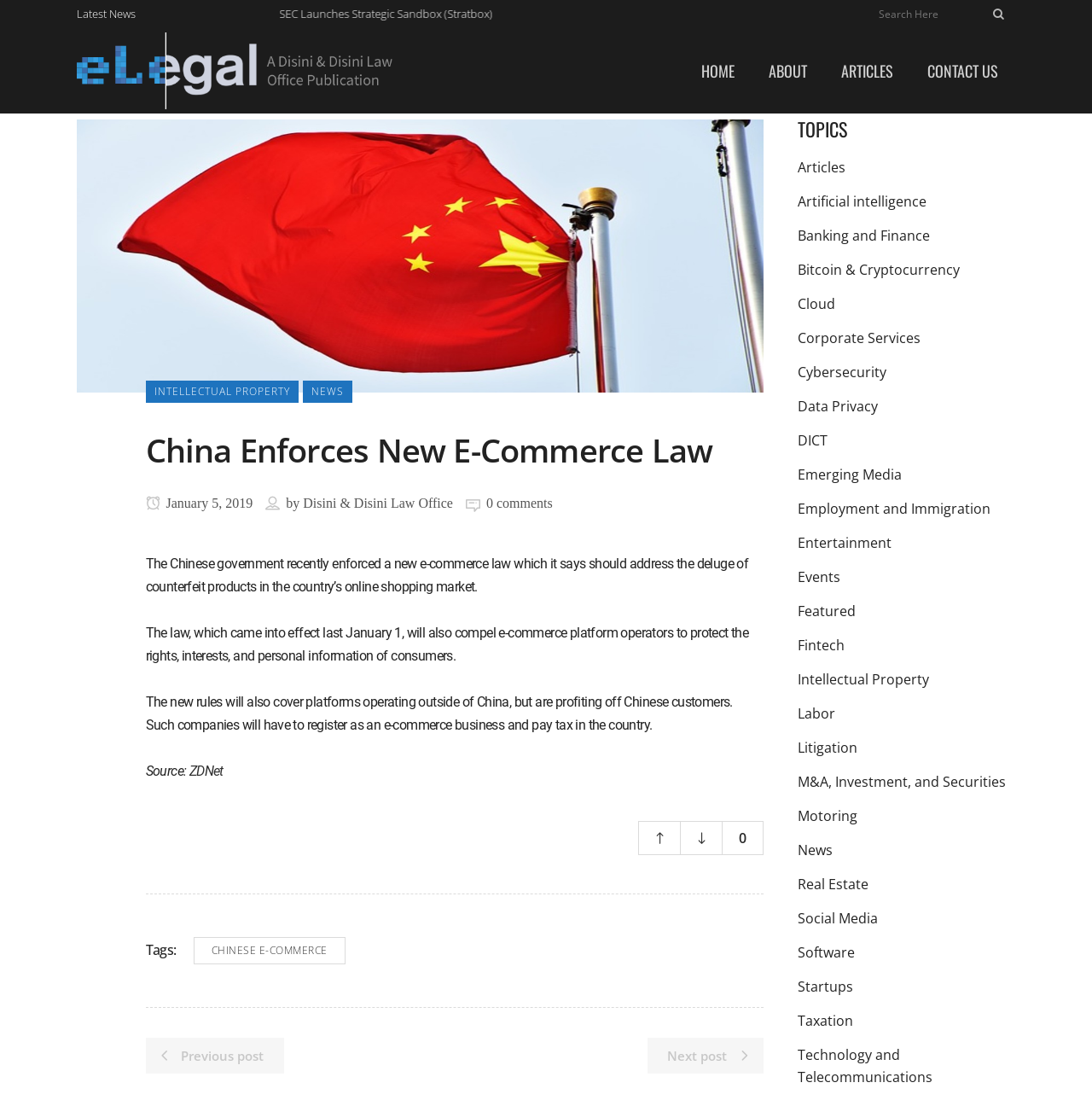Describe all the visual and textual components of the webpage comprehensively.

The webpage is about a news article titled "China Enforces New E-Commerce Law" from eLegal Philippines. At the top, there is a logo and a search bar with a magnifying glass icon. Below the search bar, there are navigation links to "HOME", "ABOUT", "ARTICLES", and "CONTACT US".

The main content of the webpage is an article about the Chinese government's new e-commerce law, which aims to address the issue of counterfeit products in the country's online shopping market. The article is divided into several paragraphs, with a heading that indicates the title of the article. There are also links to related topics, such as "INTELLECTUAL PROPERTY" and "NEWS", and a tag "CHINESE E-COMMERCE" at the bottom.

On the right side of the webpage, there is a section titled "TOPICS" with a list of links to various topics, including "Articles", "Artificial intelligence", "Banking and Finance", and many others. There are also links to previous and next posts at the bottom of the webpage.

Overall, the webpage has a clean and organized layout, with a focus on presenting news articles and related information to readers.